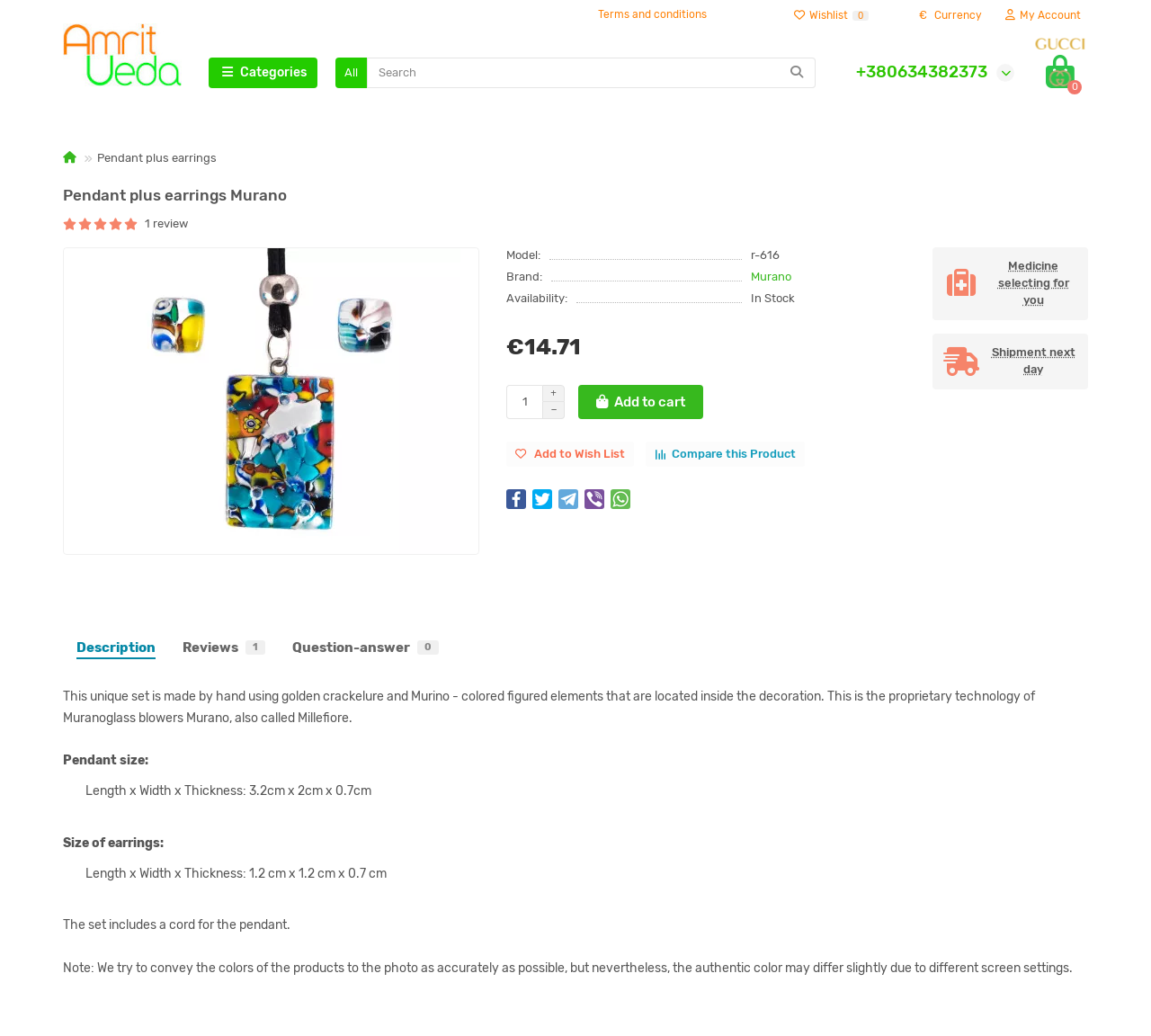Identify the bounding box for the UI element described as: "Question-answer 0". Ensure the coordinates are four float numbers between 0 and 1, formatted as [left, top, right, bottom].

[0.254, 0.615, 0.381, 0.635]